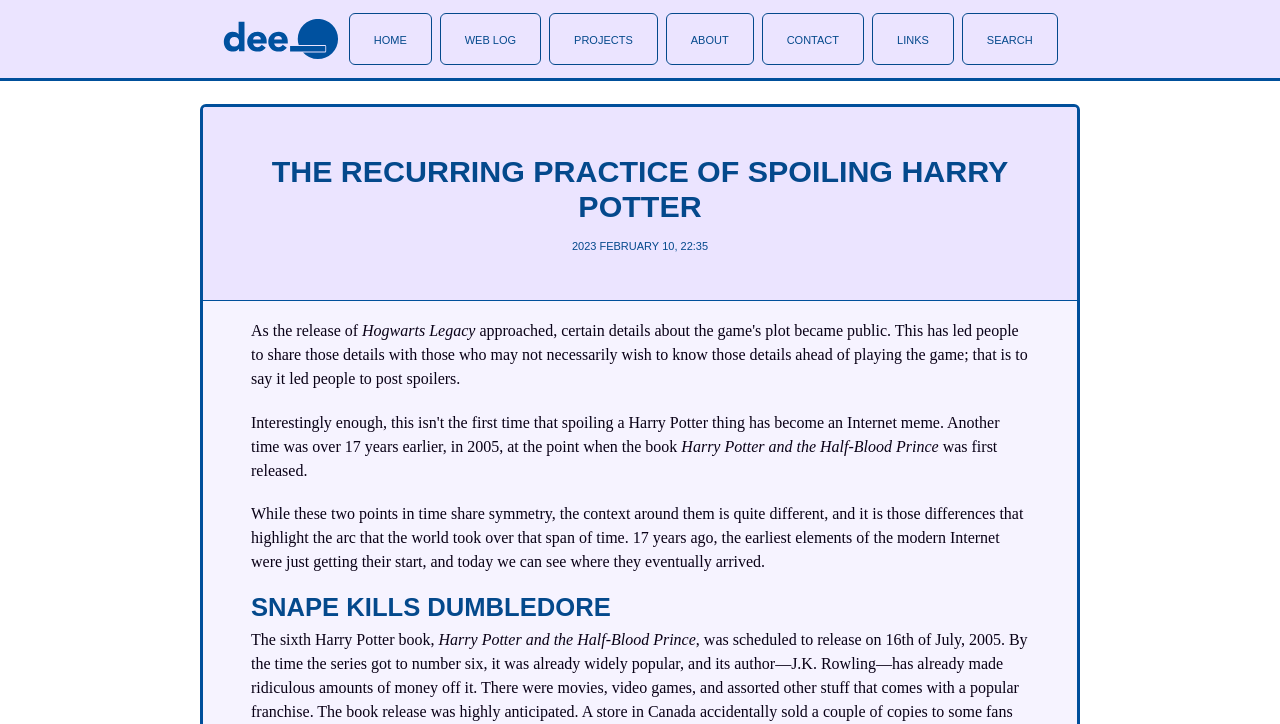Provide a one-word or short-phrase response to the question:
What is the date of the article?

2023 February 10